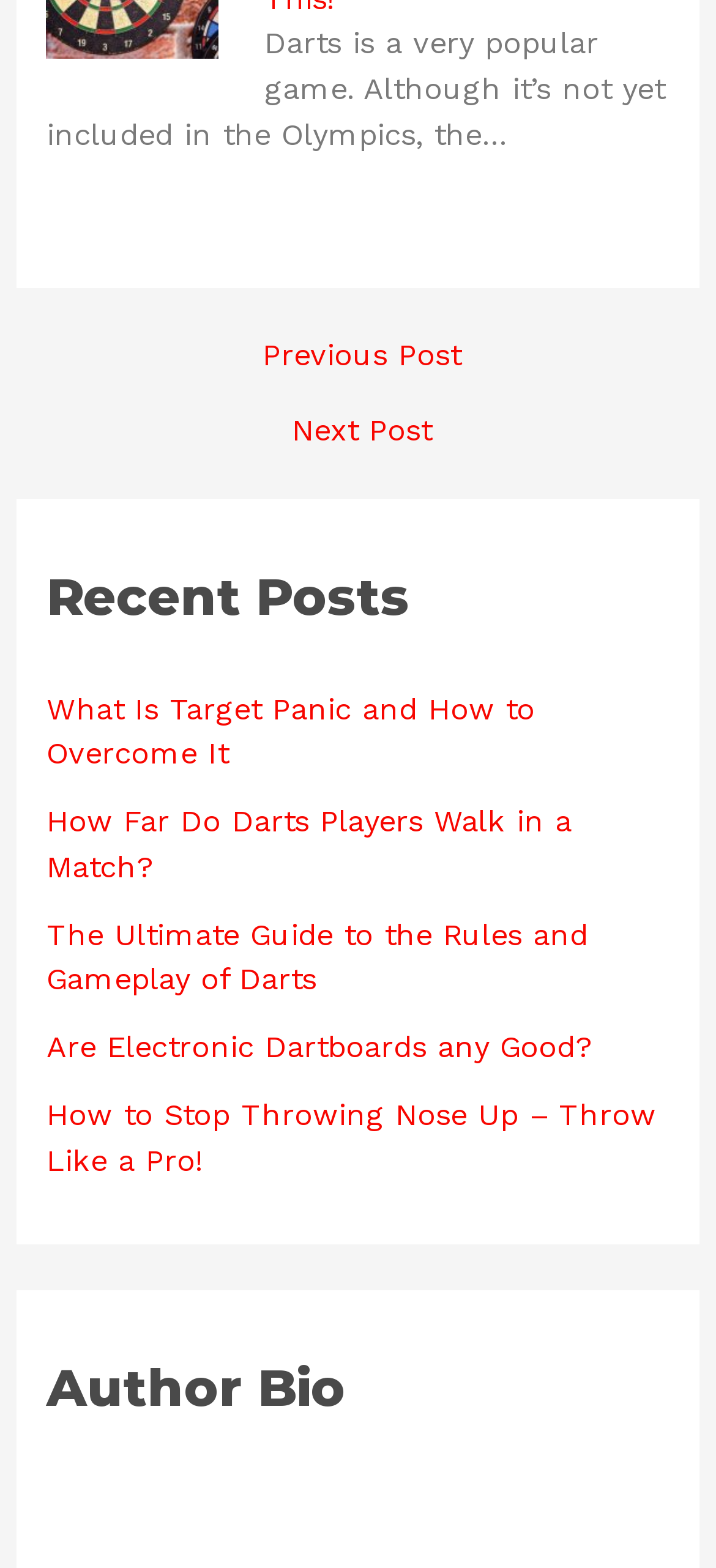What is the title of the first recent post?
Refer to the image and provide a detailed answer to the question.

The title of the first recent post is 'What Is Target Panic and How to Overcome It' because it is the text of the first link element under the 'Recent Posts' navigation element.